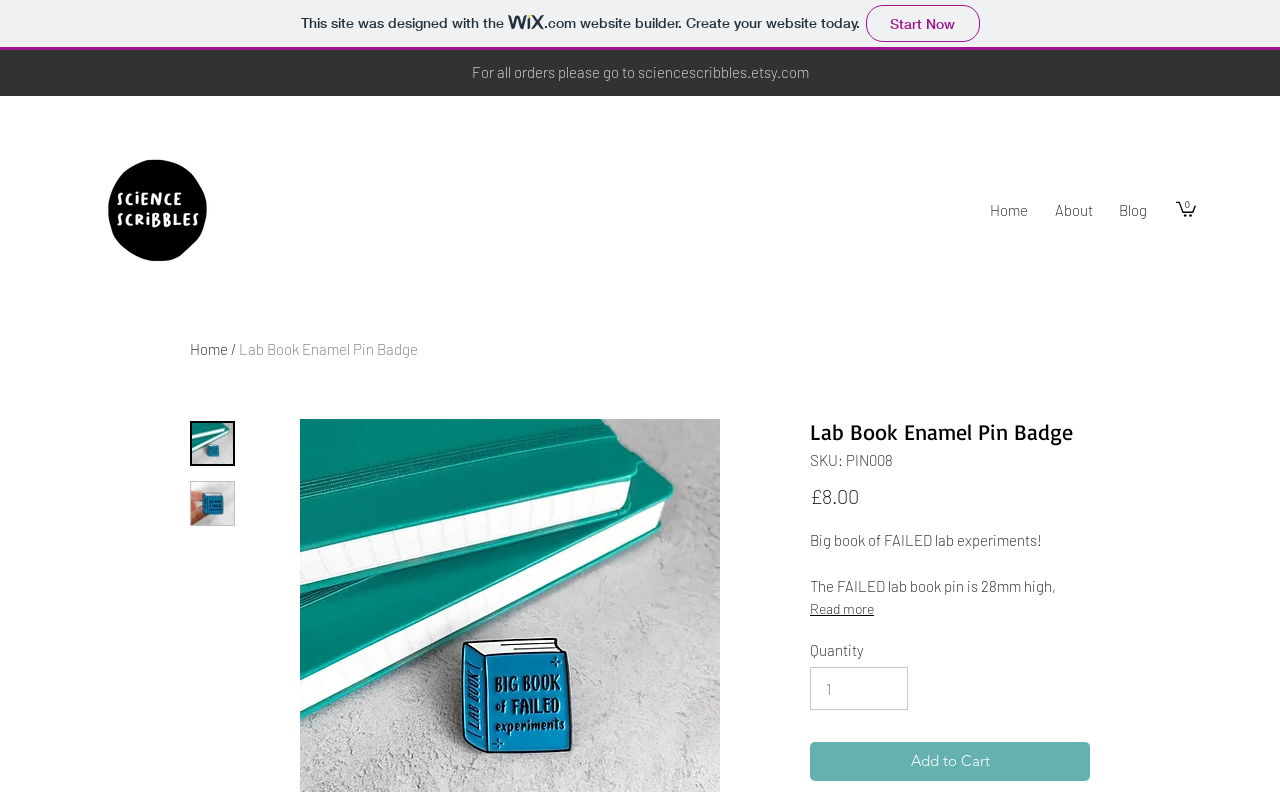Locate the bounding box coordinates of the UI element described by: "Lab Book Enamel Pin Badge". The bounding box coordinates should consist of four float numbers between 0 and 1, i.e., [left, top, right, bottom].

[0.187, 0.429, 0.327, 0.452]